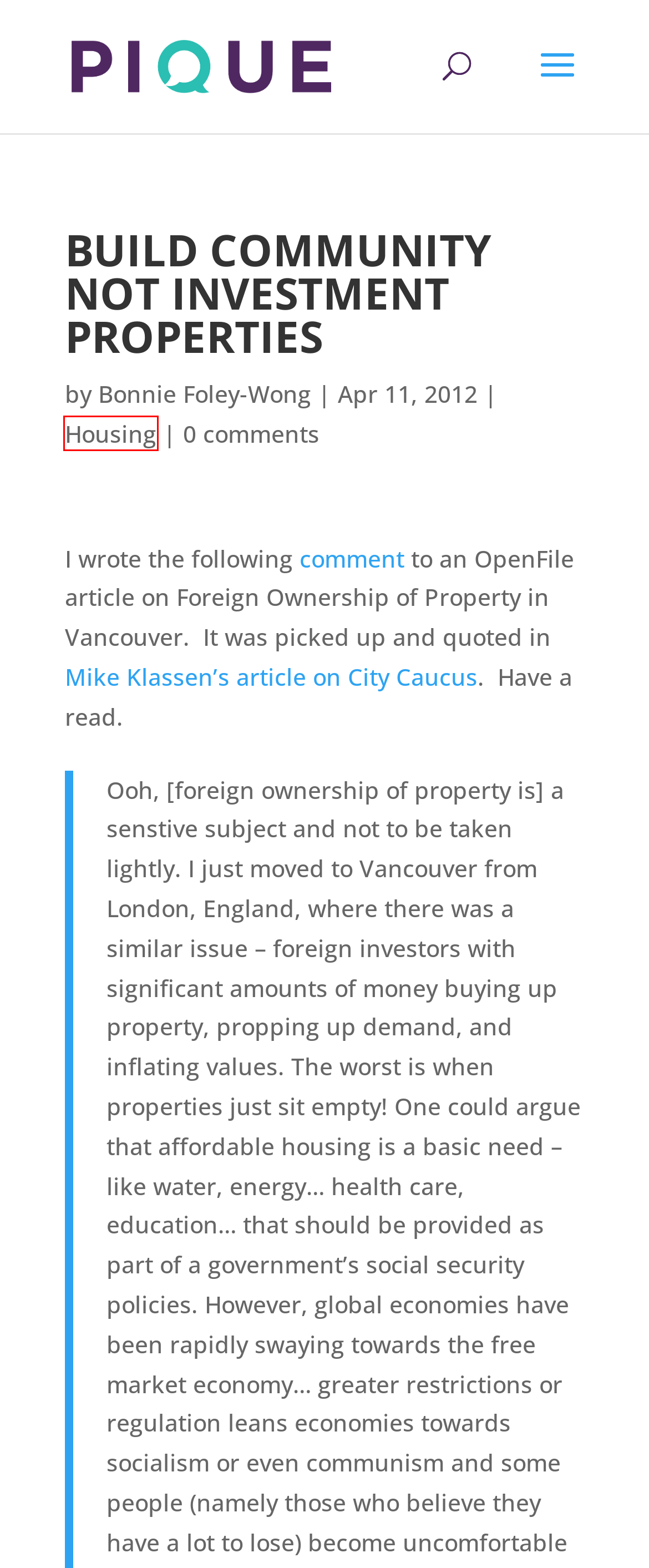You are given a screenshot of a webpage with a red rectangle bounding box around an element. Choose the best webpage description that matches the page after clicking the element in the bounding box. Here are the candidates:
A. Tim Melanson | Musician, Web Programmer, Podcaster
B. Integrated Investing: start with why | Pique Ventures
C. Housing | Pique Ventures
D. Book | Pique Ventures
E. NicDesigns - Graphic Designer
F. Impact: Introduction to Access to Essential Resources | Pique Ventures
G. Integrated. Connected. Invested. | Pique Ventures
H. Bonnie Foley-Wong | Pique Ventures

C